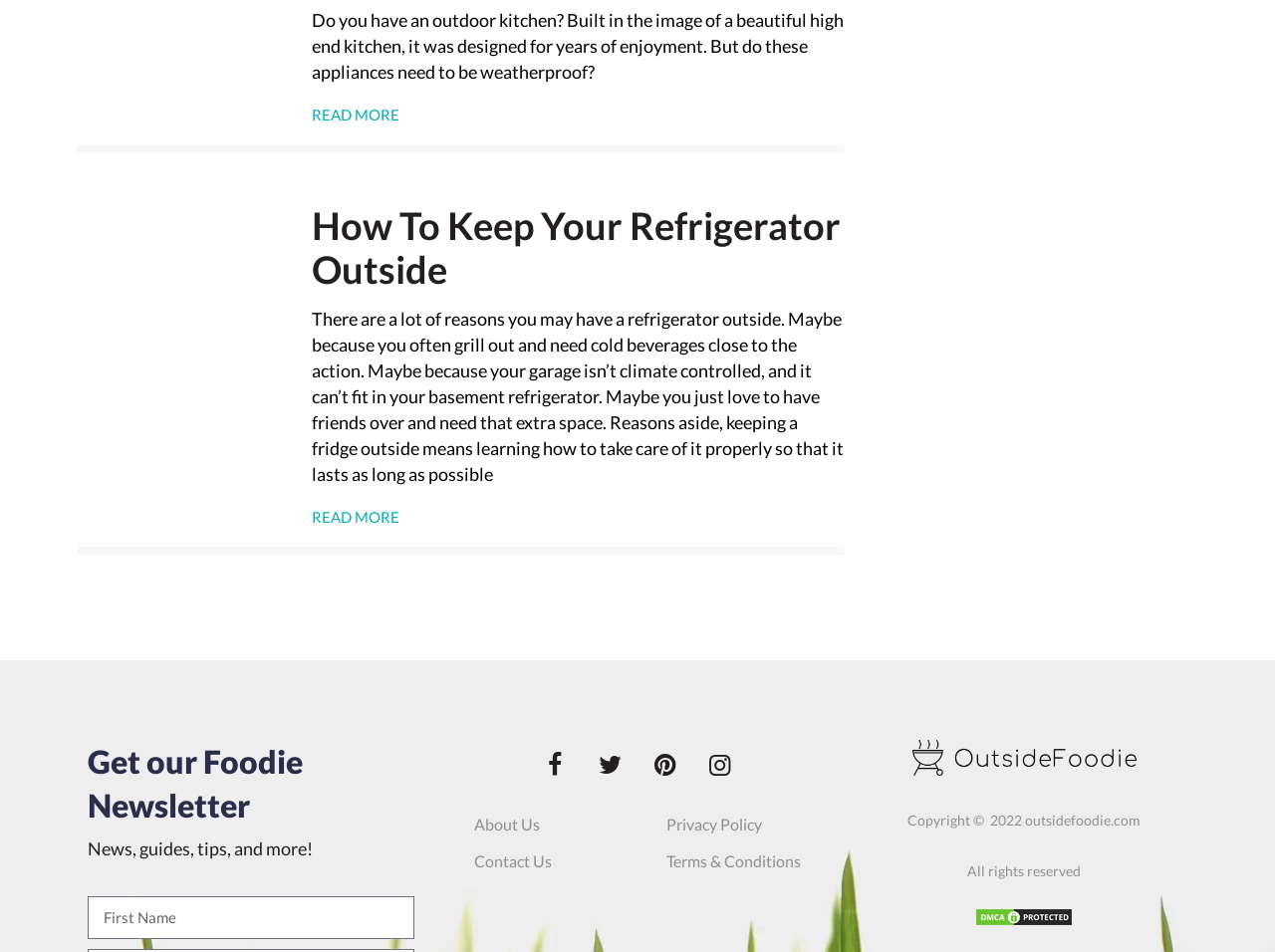Determine the bounding box coordinates for the HTML element described here: "Terms & Conditions".

[0.523, 0.889, 0.628, 0.921]